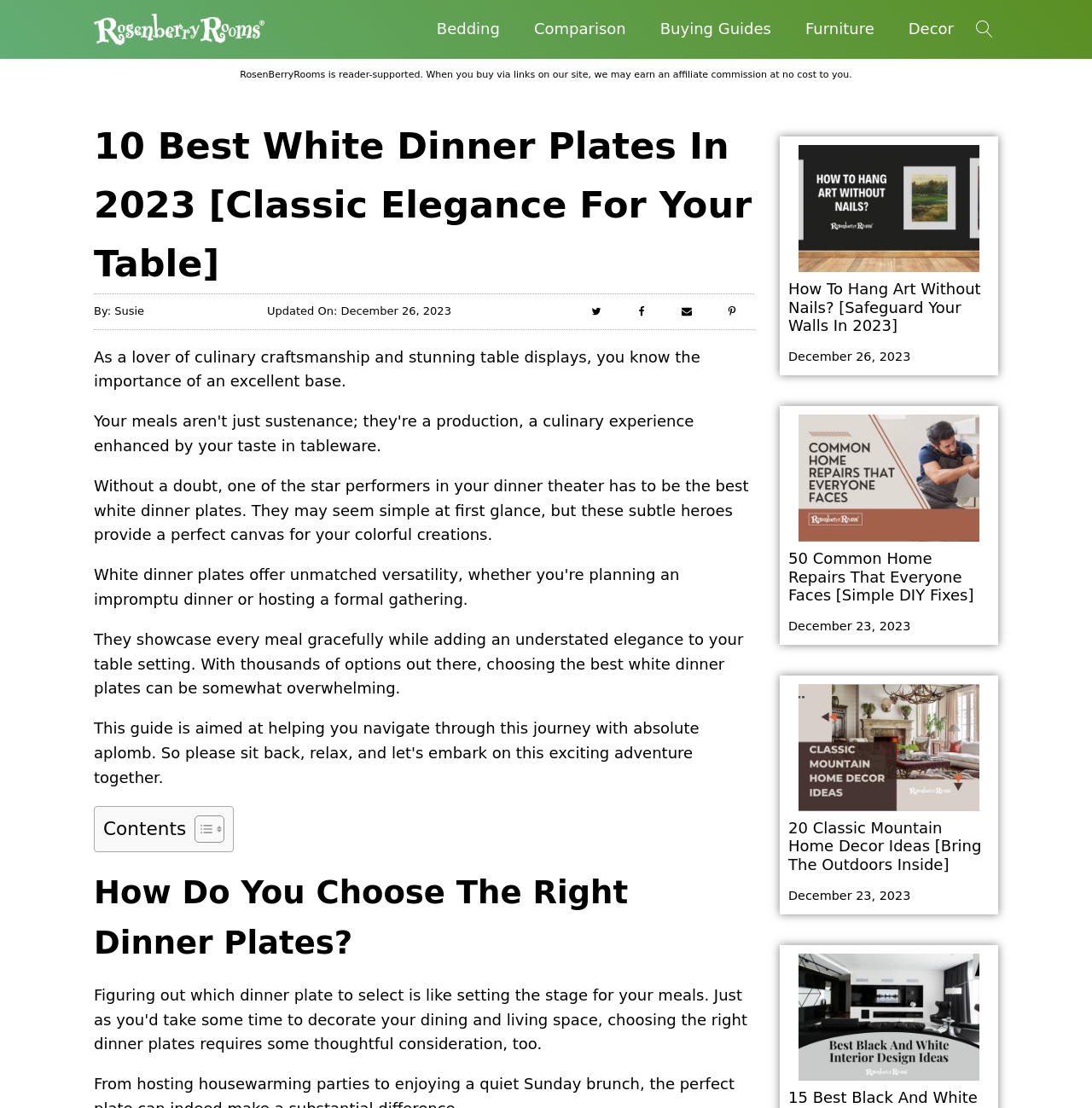Review the image closely and give a comprehensive answer to the question: How many social media links are available?

I counted the number of social media links available, which are 'Twitter', 'Facebook', 'Email', and 'Pinterest', and found that there are 4 links.